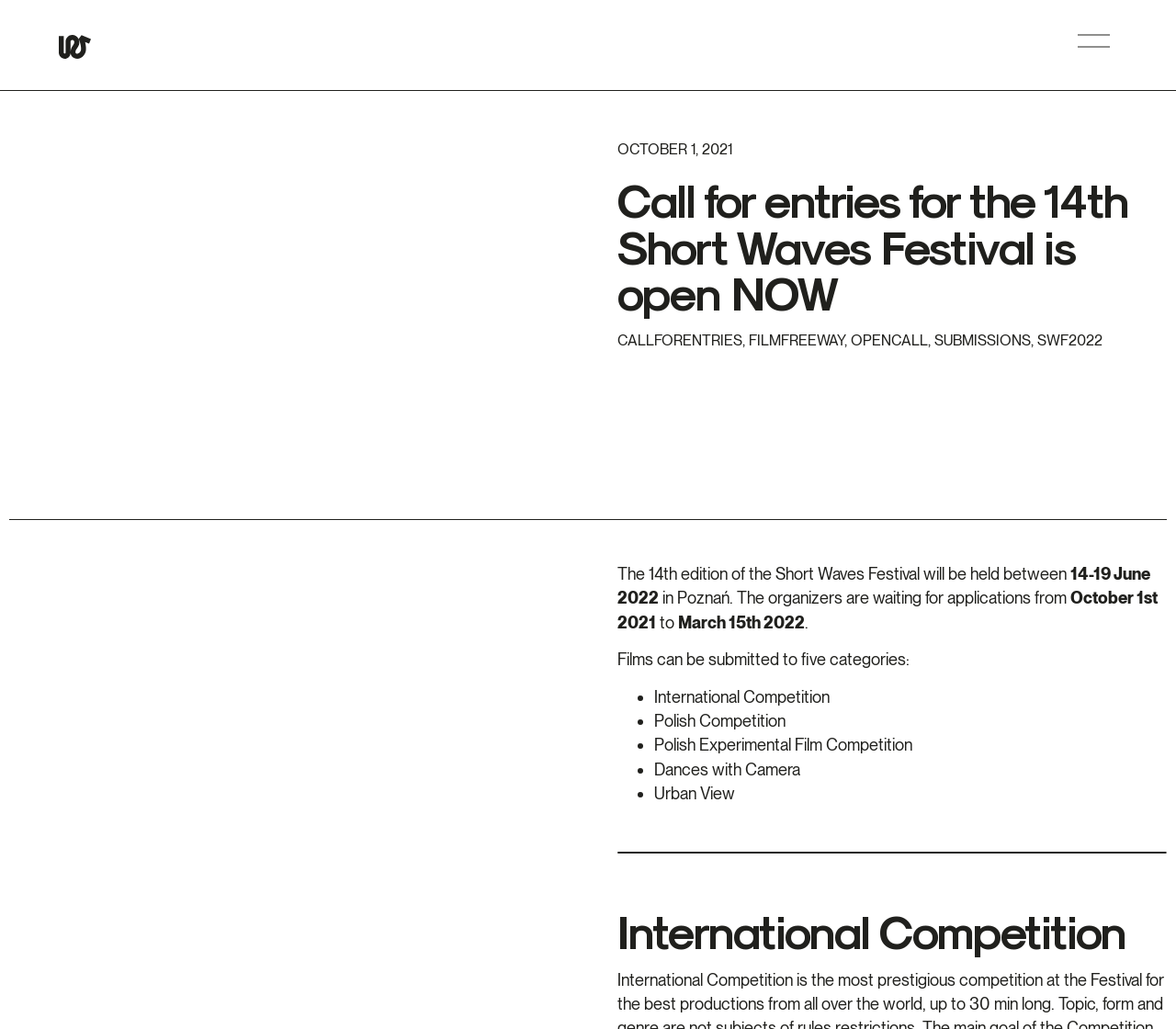What is the purpose of the CALLFORENTRIES link?
Please provide a single word or phrase based on the screenshot.

To submit films